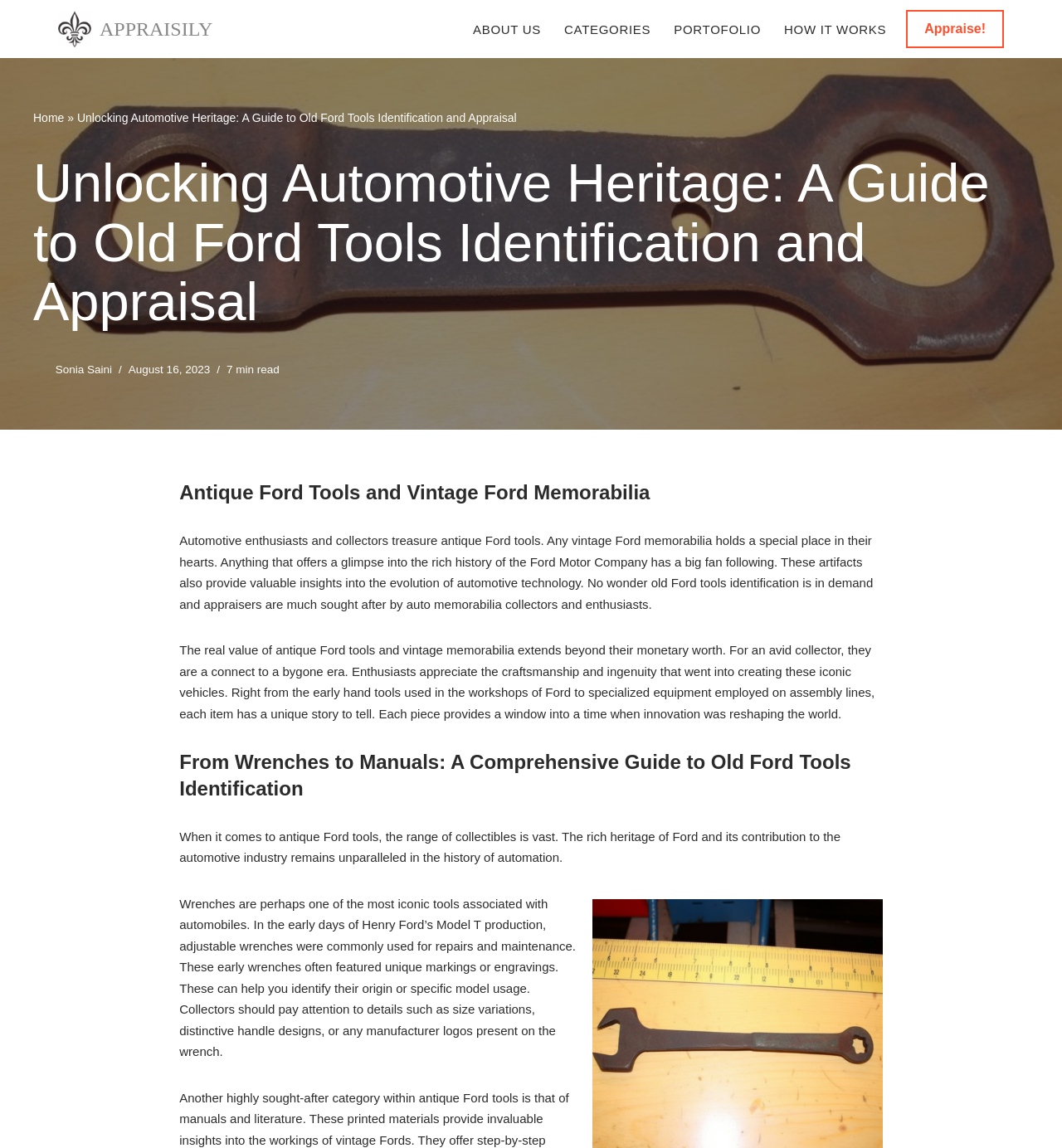Provide the bounding box coordinates for the area that should be clicked to complete the instruction: "Click on 'Appraise!' button".

[0.853, 0.009, 0.945, 0.042]